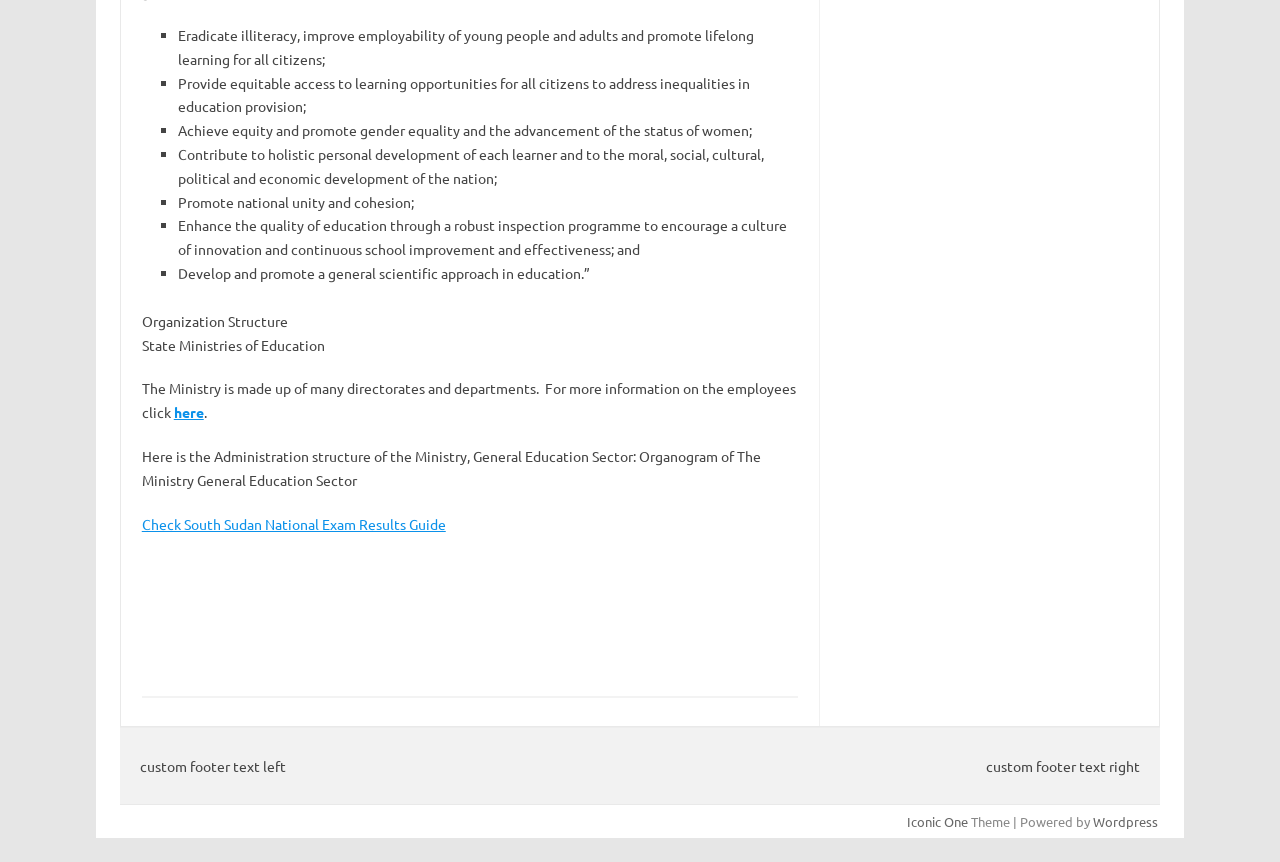What is the name of the exam results guide mentioned on the webpage?
Ensure your answer is thorough and detailed.

The webpage mentions a link to 'Check South Sudan National Exam Results Guide', which suggests that the name of the exam results guide mentioned on the webpage is the South Sudan National Exam Results Guide.